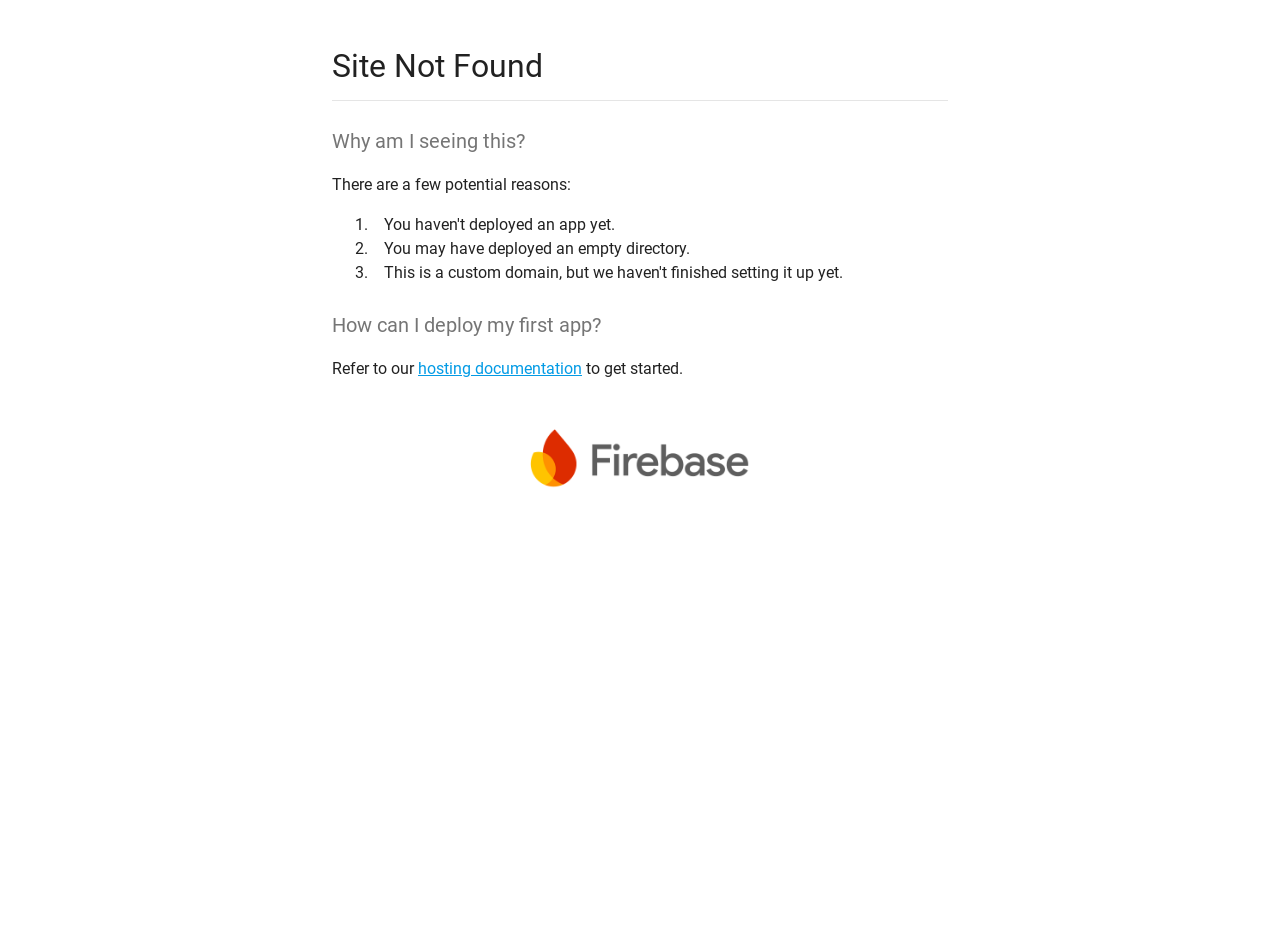Provide the bounding box coordinates in the format (top-left x, top-left y, bottom-right x, bottom-right y). All values are floating point numbers between 0 and 1. Determine the bounding box coordinate of the UI element described as: parent_node: Site Not Found

[0.259, 0.464, 0.741, 0.536]